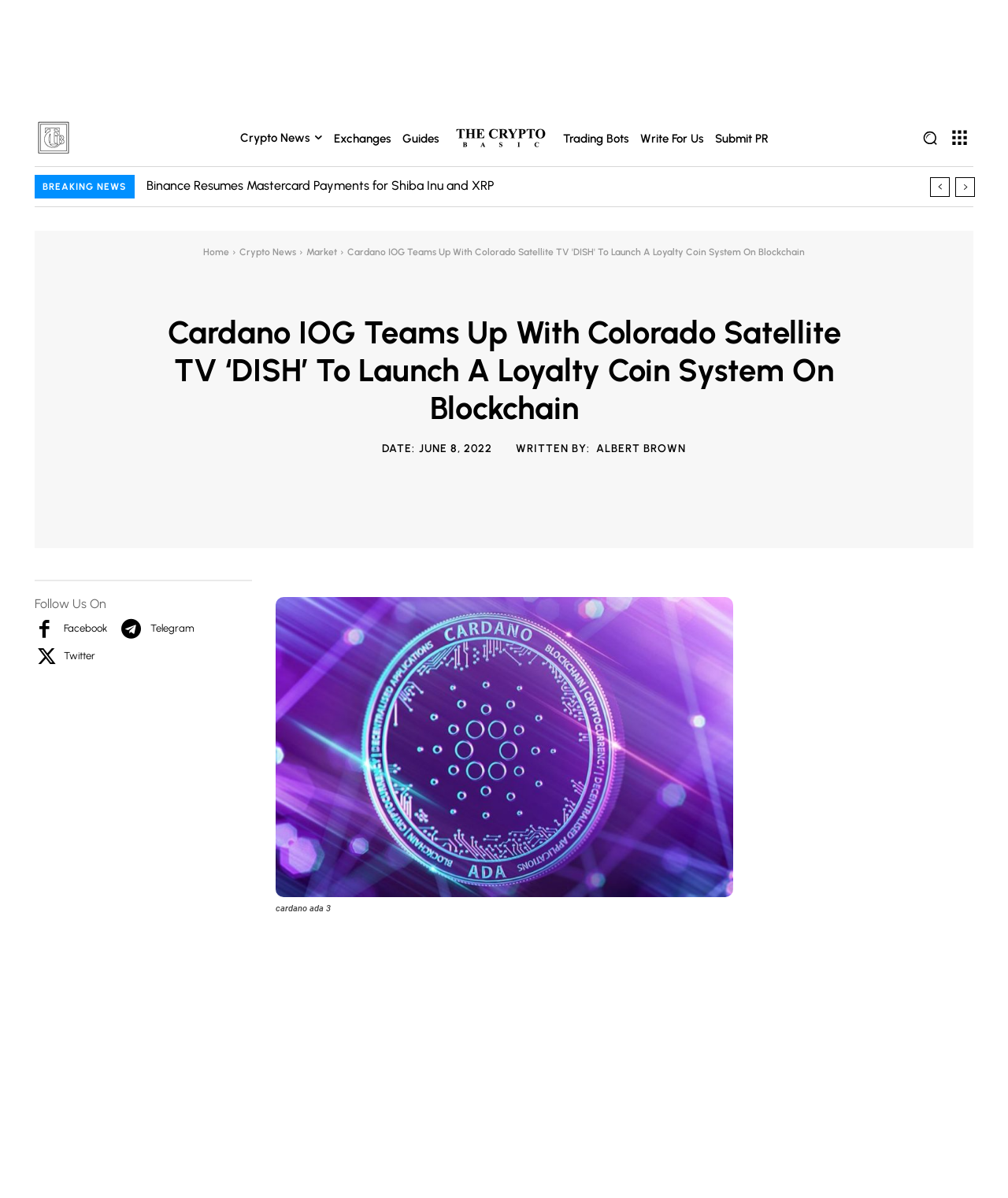Based on the element description Submit PR, identify the bounding box of the UI element in the given webpage screenshot. The coordinates should be in the format (top-left x, top-left y, bottom-right x, bottom-right y) and must be between 0 and 1.

[0.709, 0.11, 0.762, 0.121]